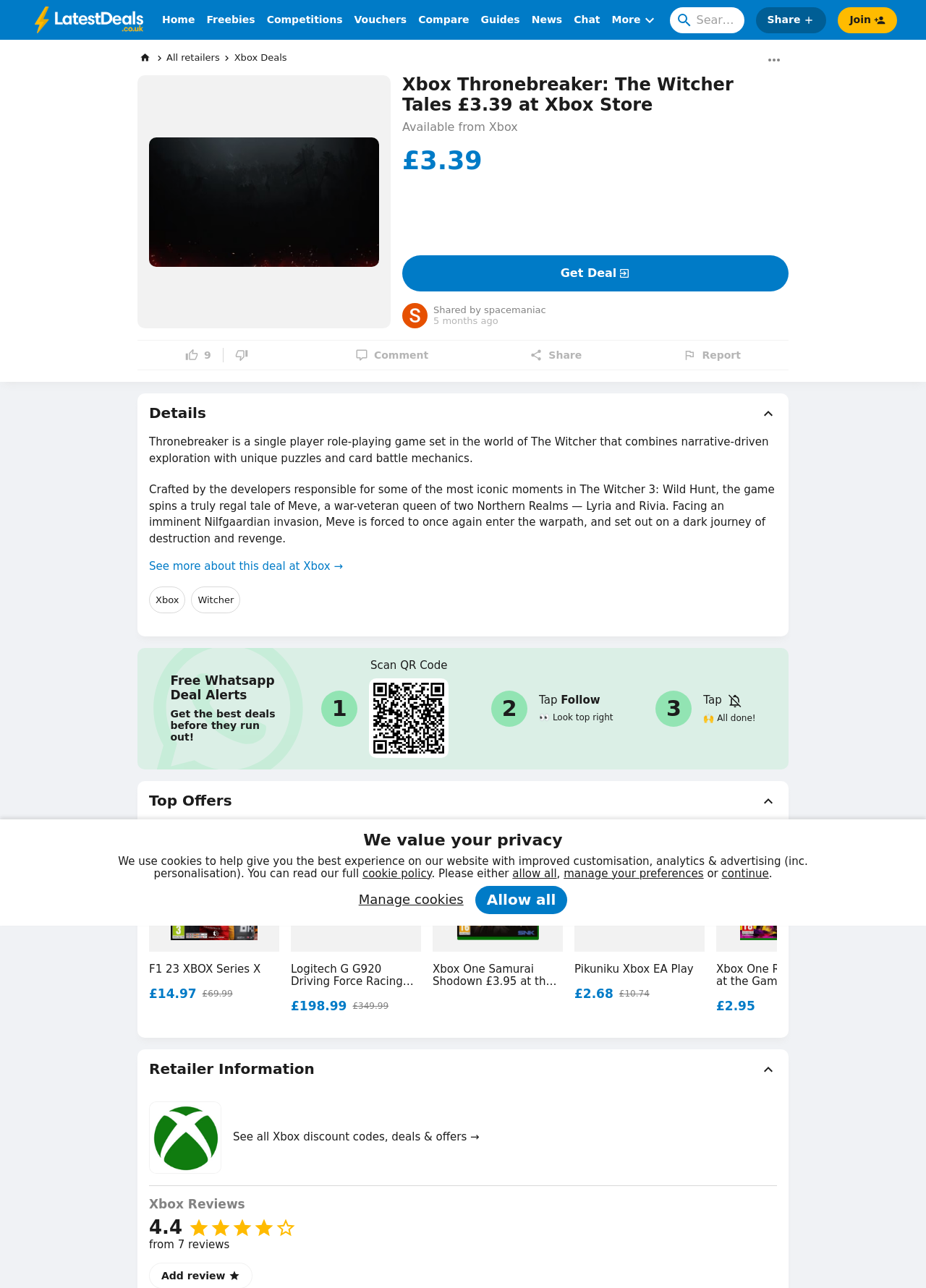Identify the bounding box coordinates for the element that needs to be clicked to fulfill this instruction: "Like this deal". Provide the coordinates in the format of four float numbers between 0 and 1: [left, top, right, bottom].

[0.2, 0.271, 0.228, 0.281]